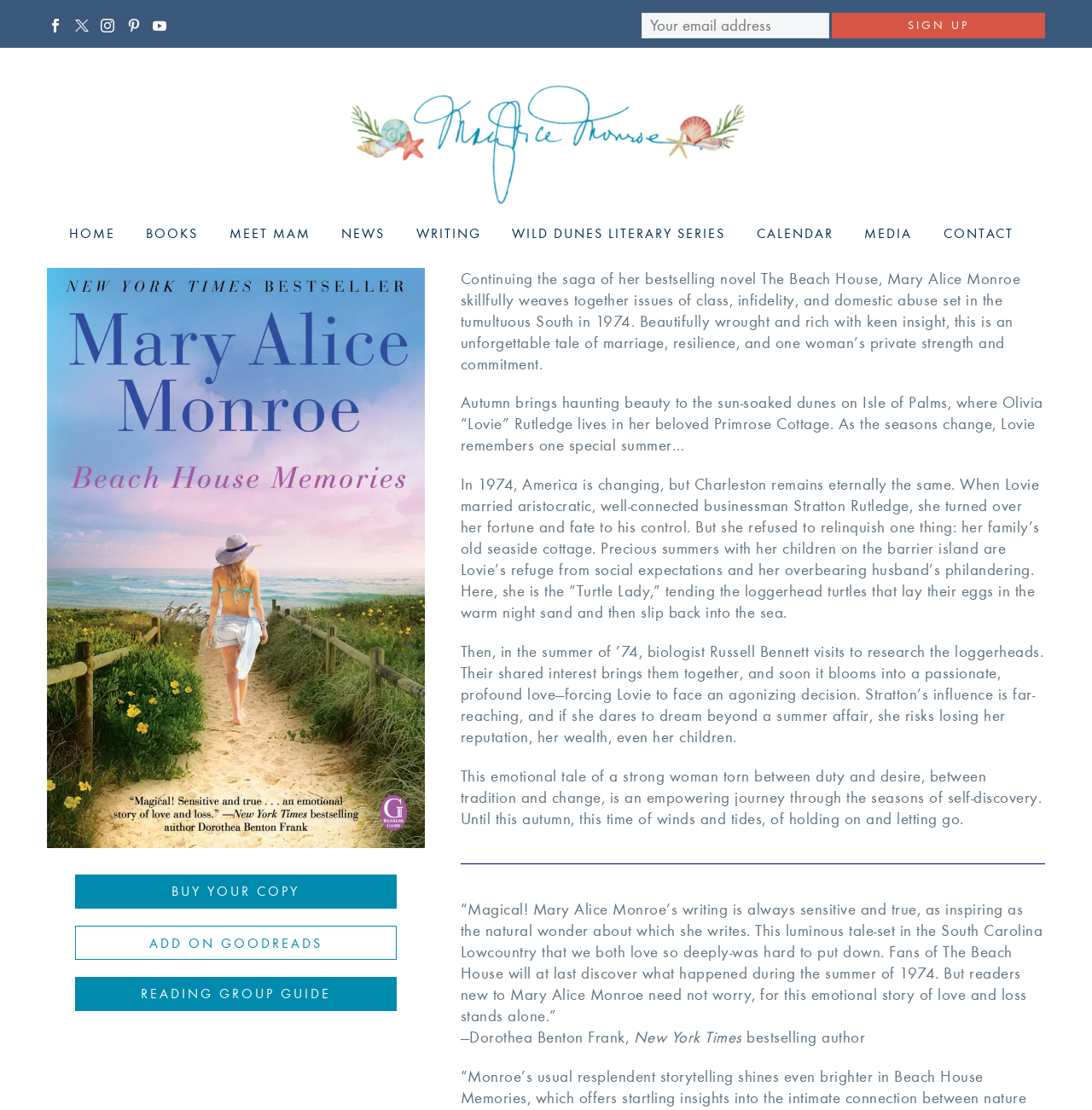Please identify the bounding box coordinates of the element on the webpage that should be clicked to follow this instruction: "Click the 'Sign up' button". The bounding box coordinates should be given as four float numbers between 0 and 1, formatted as [left, top, right, bottom].

[0.762, 0.012, 0.957, 0.035]